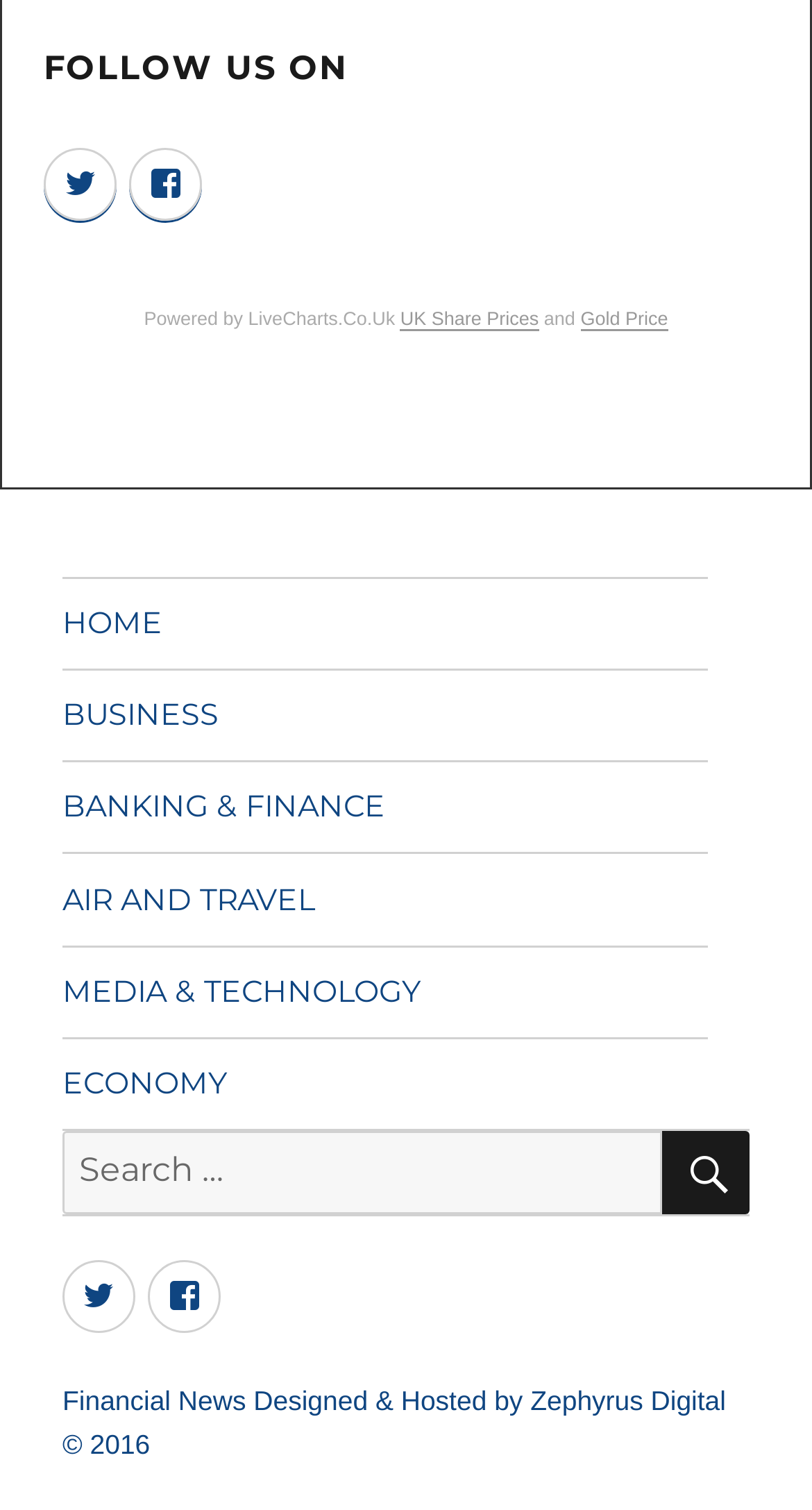Select the bounding box coordinates of the element I need to click to carry out the following instruction: "Search with the search button".

[0.815, 0.749, 0.923, 0.804]